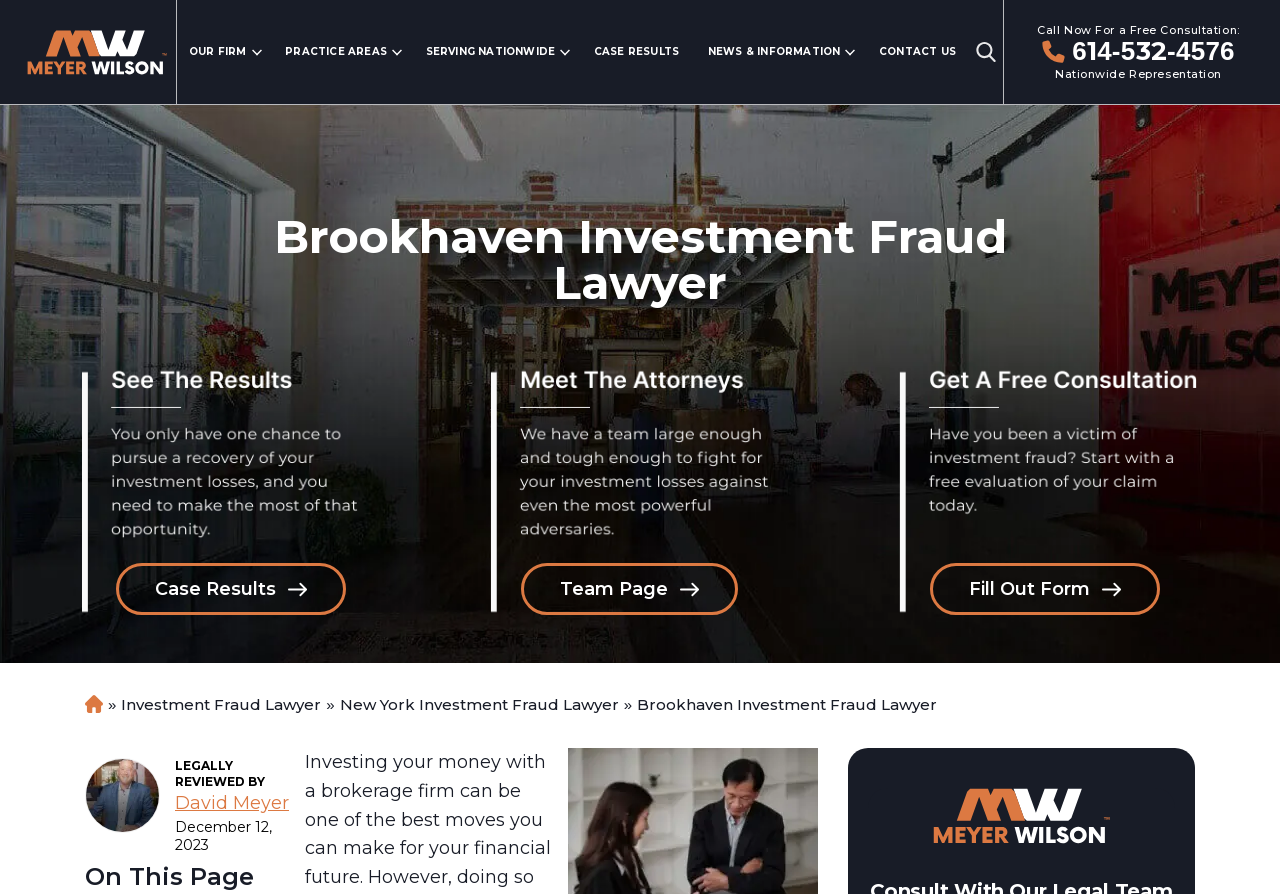What is the contingency fee policy of the law firm?
From the screenshot, provide a brief answer in one word or phrase.

Contingency Fee